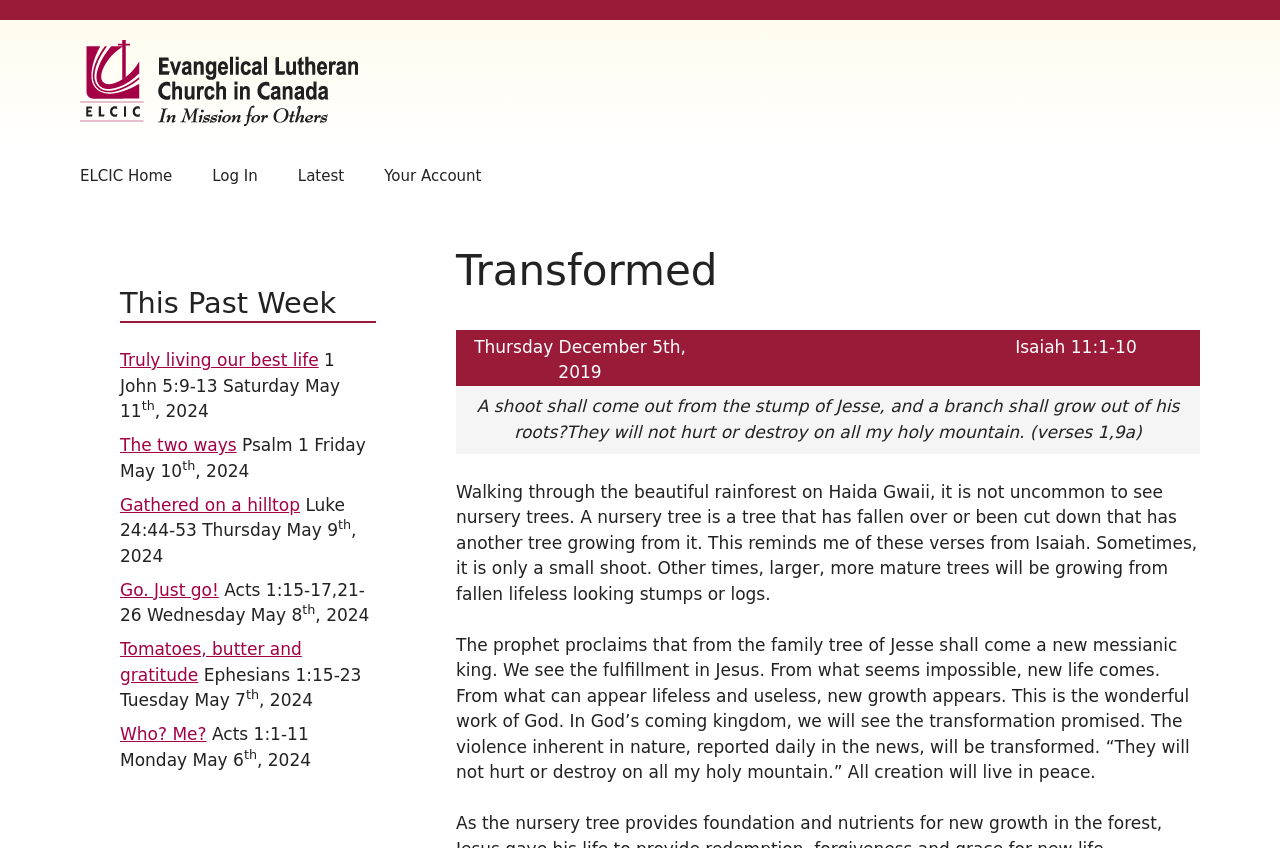Answer with a single word or phrase: 
How many links are in the navigation menu?

5